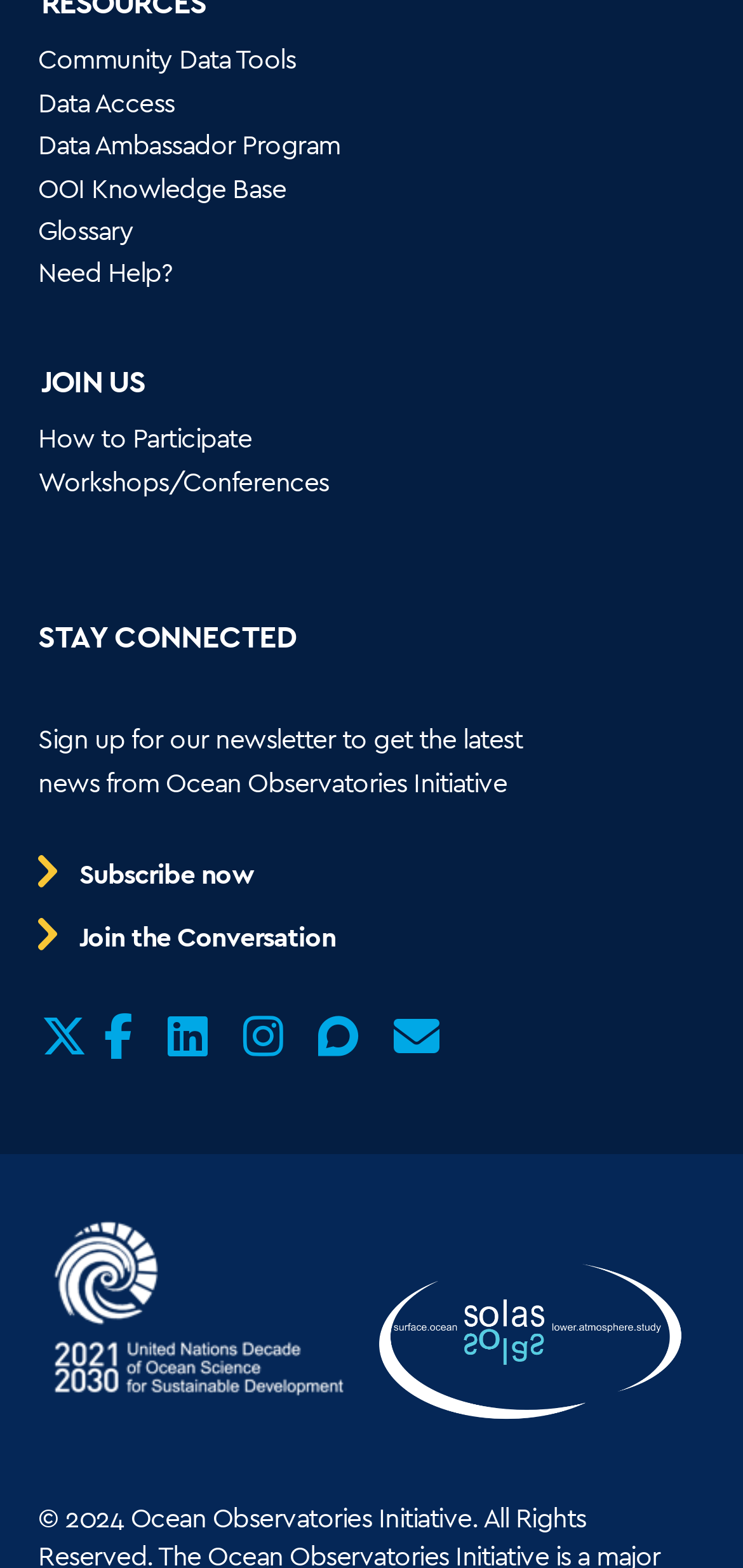Find the bounding box coordinates of the element I should click to carry out the following instruction: "View OOI Knowledge Base".

[0.051, 0.108, 0.385, 0.135]